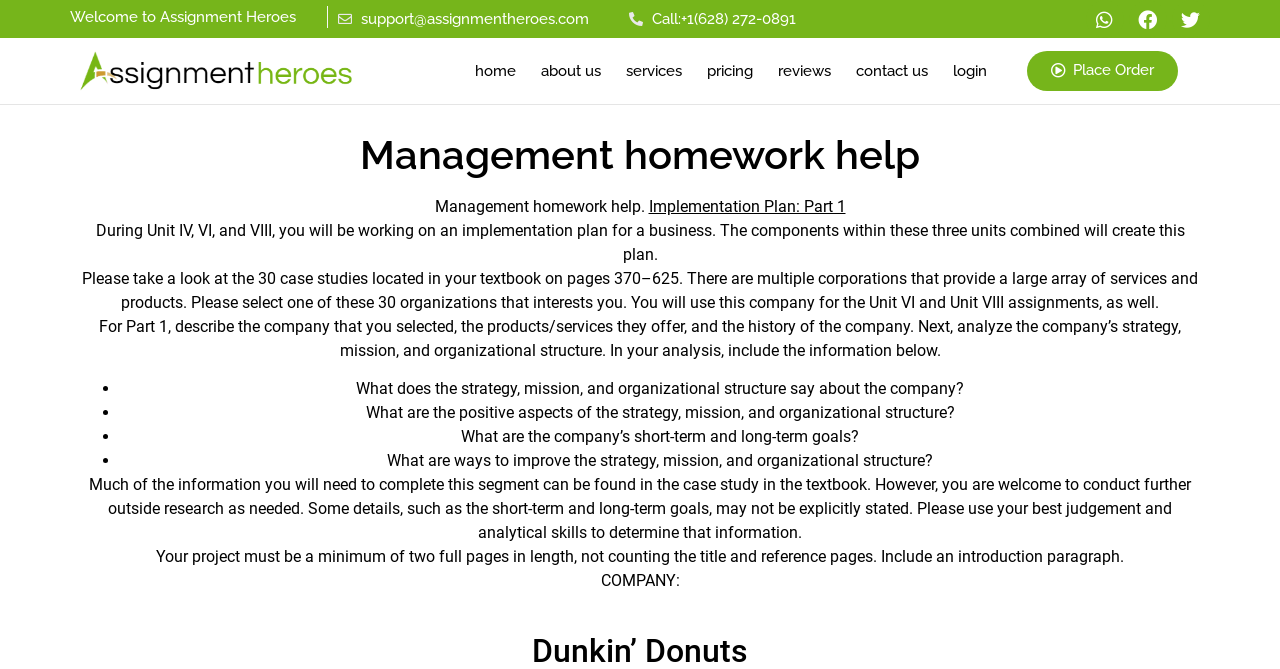Give the bounding box coordinates for this UI element: "Whatsapp". The coordinates should be four float numbers between 0 and 1, arranged as [left, top, right, bottom].

[0.848, 0.0, 0.878, 0.057]